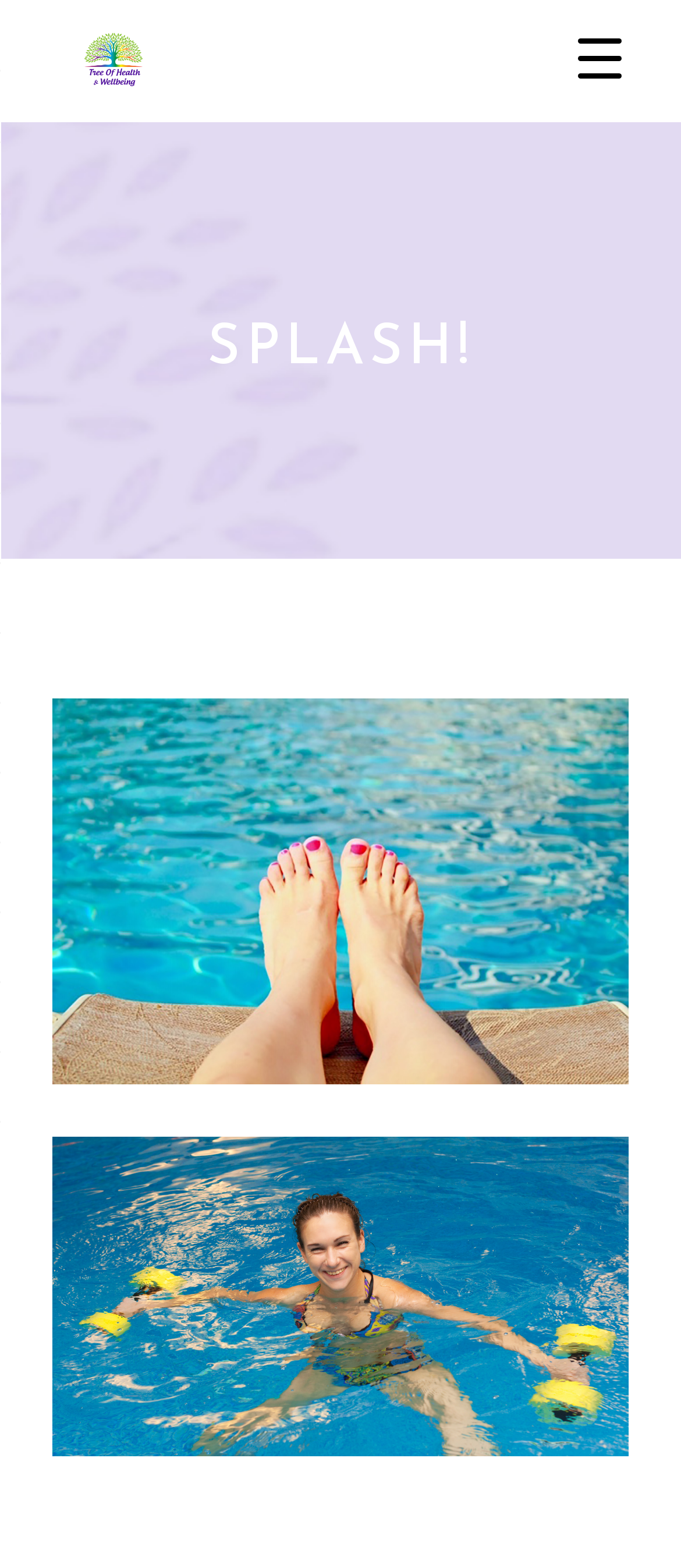Craft a detailed narrative of the webpage's structure and content.

The webpage is titled "Splash! – Tree of Health & Wellbeing" and features a prominent logo at the top left corner, which is a mobile logo. Below the logo, there is a heading that reads "SPLASH!" in a large font, taking up most of the width of the page. 

On the page, there are two main images. The first image, located near the top, depicts a splash, possibly related to water or swimming. The second image, positioned below the first one, shows a woman in water with dumbbells, likely representing a fitness or exercise scenario.

At the top right corner, there is a button labeled "Menu Trigger" that controls a menu container. This button is likely used to toggle the menu on and off.